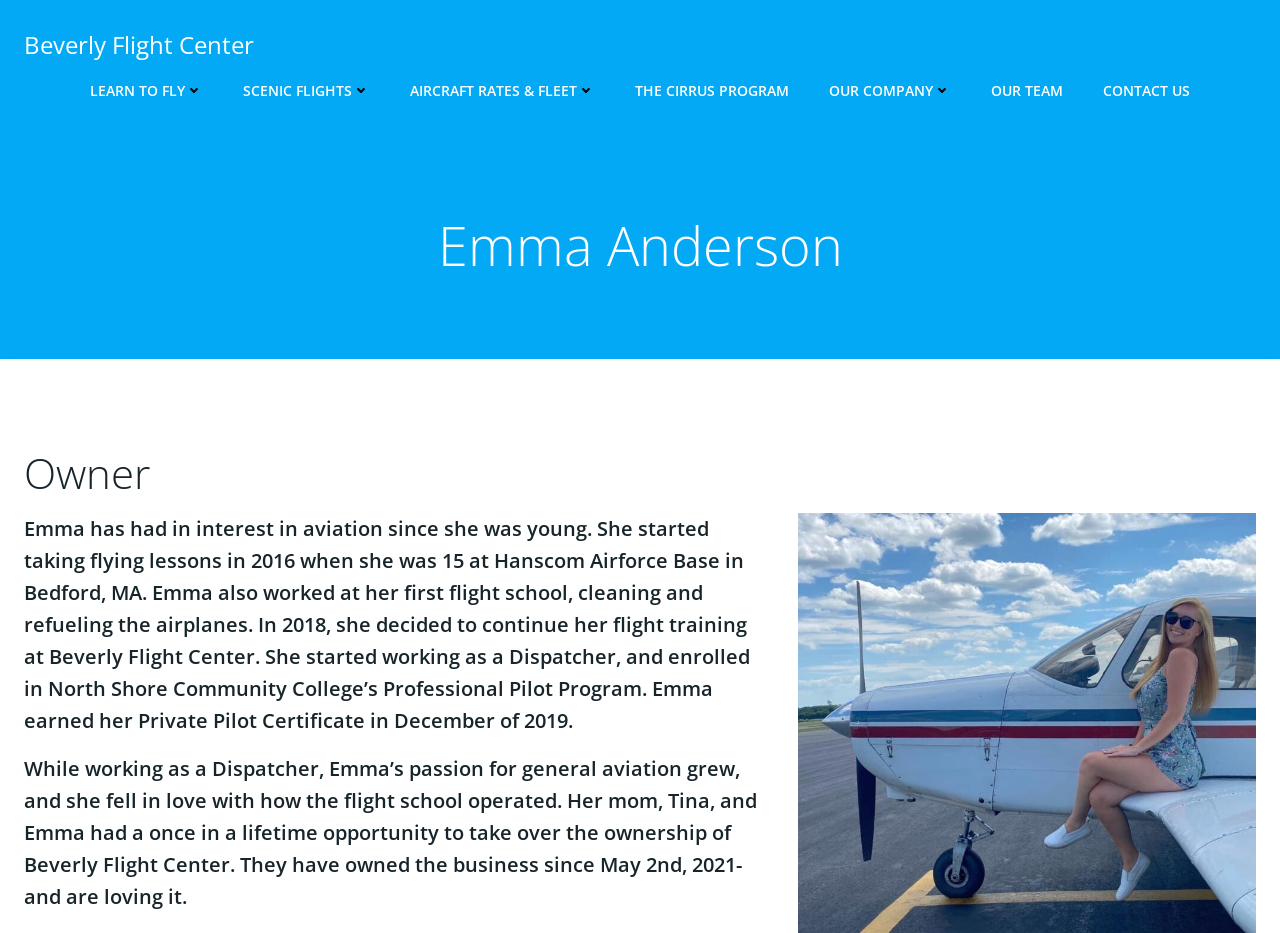What is the name of the flight school where Emma worked as a Dispatcher?
Based on the visual, give a brief answer using one word or a short phrase.

Beverly Flight Center